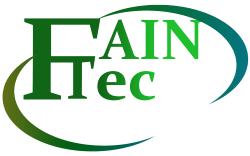Illustrate the image with a detailed caption.

The image features the logo of "Faintec Services," which prominently showcases the brand name "FainTec" in a dynamic style. The lettering combines green and turquoise hues, reflecting a modern and innovative identity. The bold lettering emphasizes the "F" and "T," while the unique layout and artistic curves surrounding the text suggest a forward-thinking and agile company ethos. This logo represents Faintec Services, a high-tech independent company specializing in consulting services and specialized products tailored to meet customer needs in a competitive market.